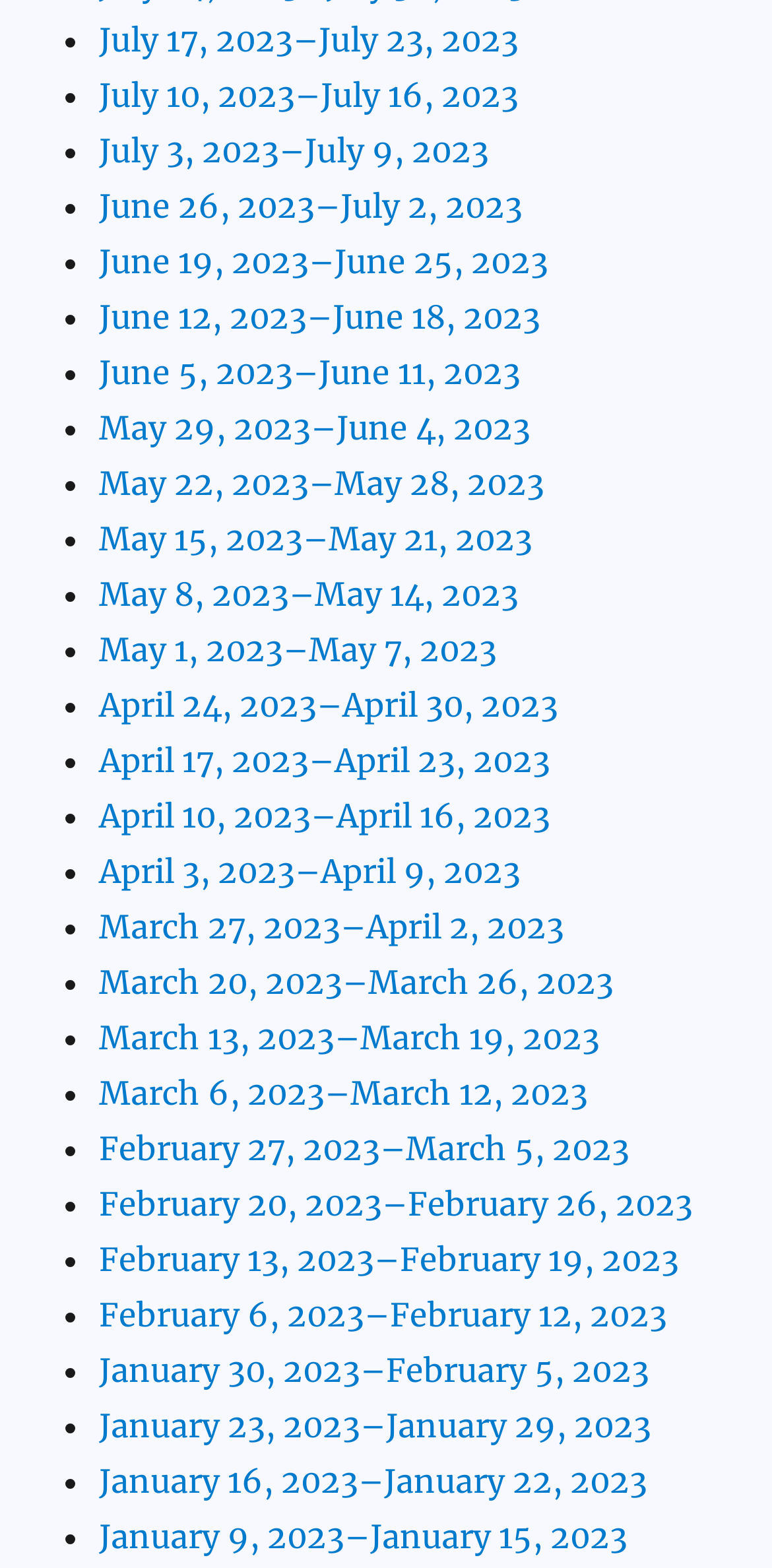Identify the bounding box coordinates of the section that should be clicked to achieve the task described: "View July 17, 2023–July 23, 2023".

[0.128, 0.013, 0.672, 0.038]